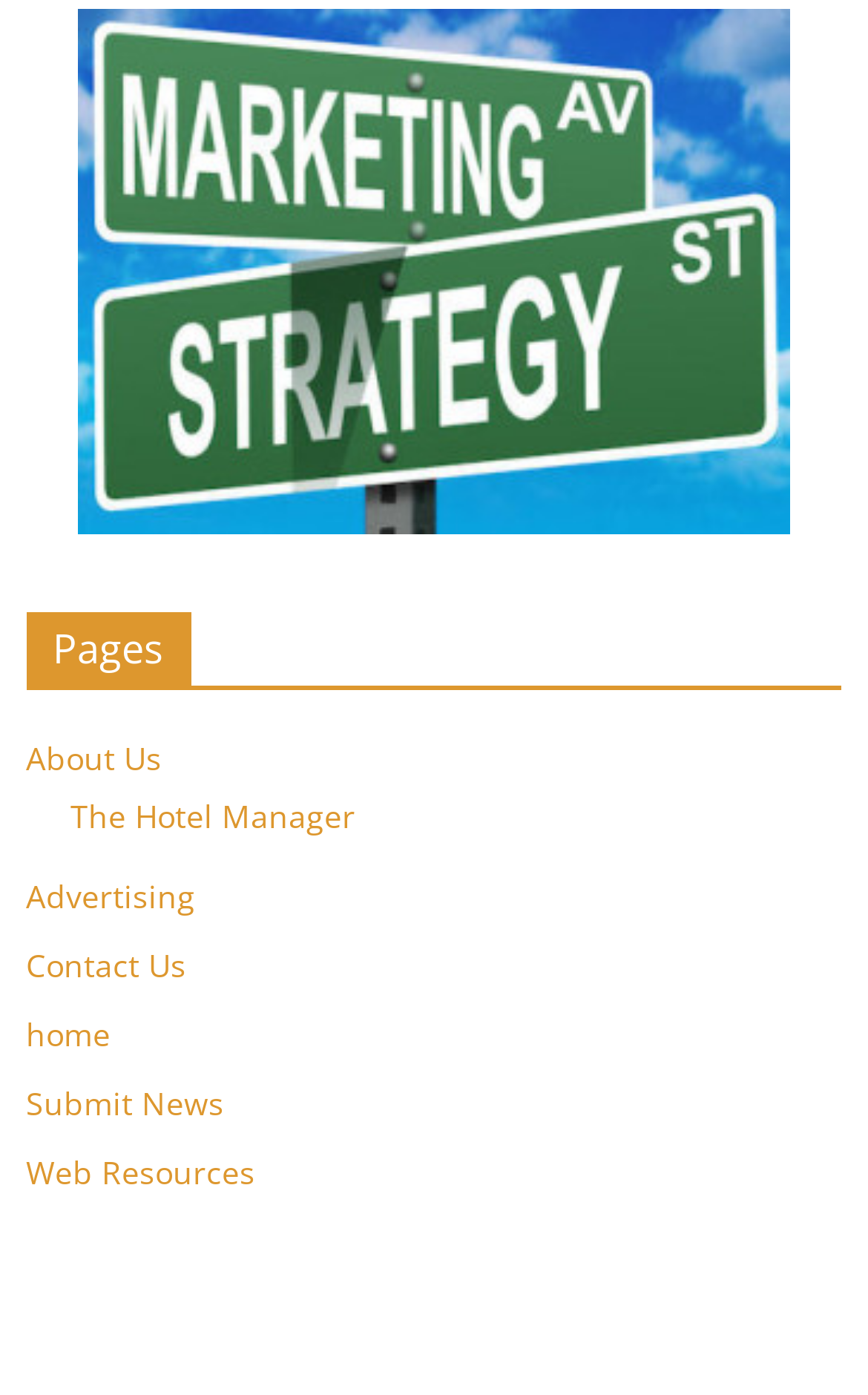Please find the bounding box coordinates of the clickable region needed to complete the following instruction: "Contact Us". The bounding box coordinates must consist of four float numbers between 0 and 1, i.e., [left, top, right, bottom].

[0.03, 0.677, 0.215, 0.708]